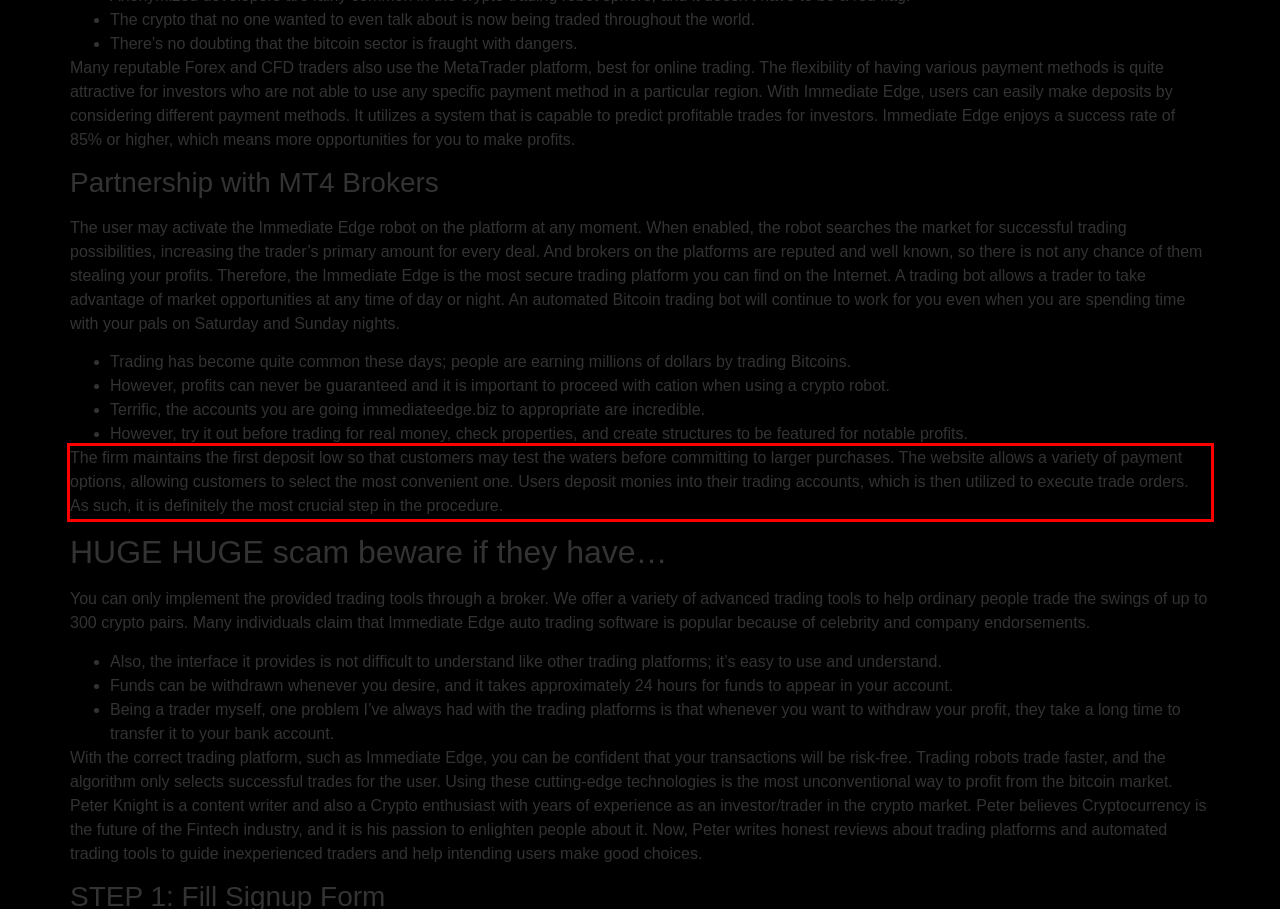Identify and transcribe the text content enclosed by the red bounding box in the given screenshot.

The firm maintains the first deposit low so that customers may test the waters before committing to larger purchases. The website allows a variety of payment options, allowing customers to select the most convenient one. Users deposit monies into their trading accounts, which is then utilized to execute trade orders. As such, it is definitely the most crucial step in the procedure.